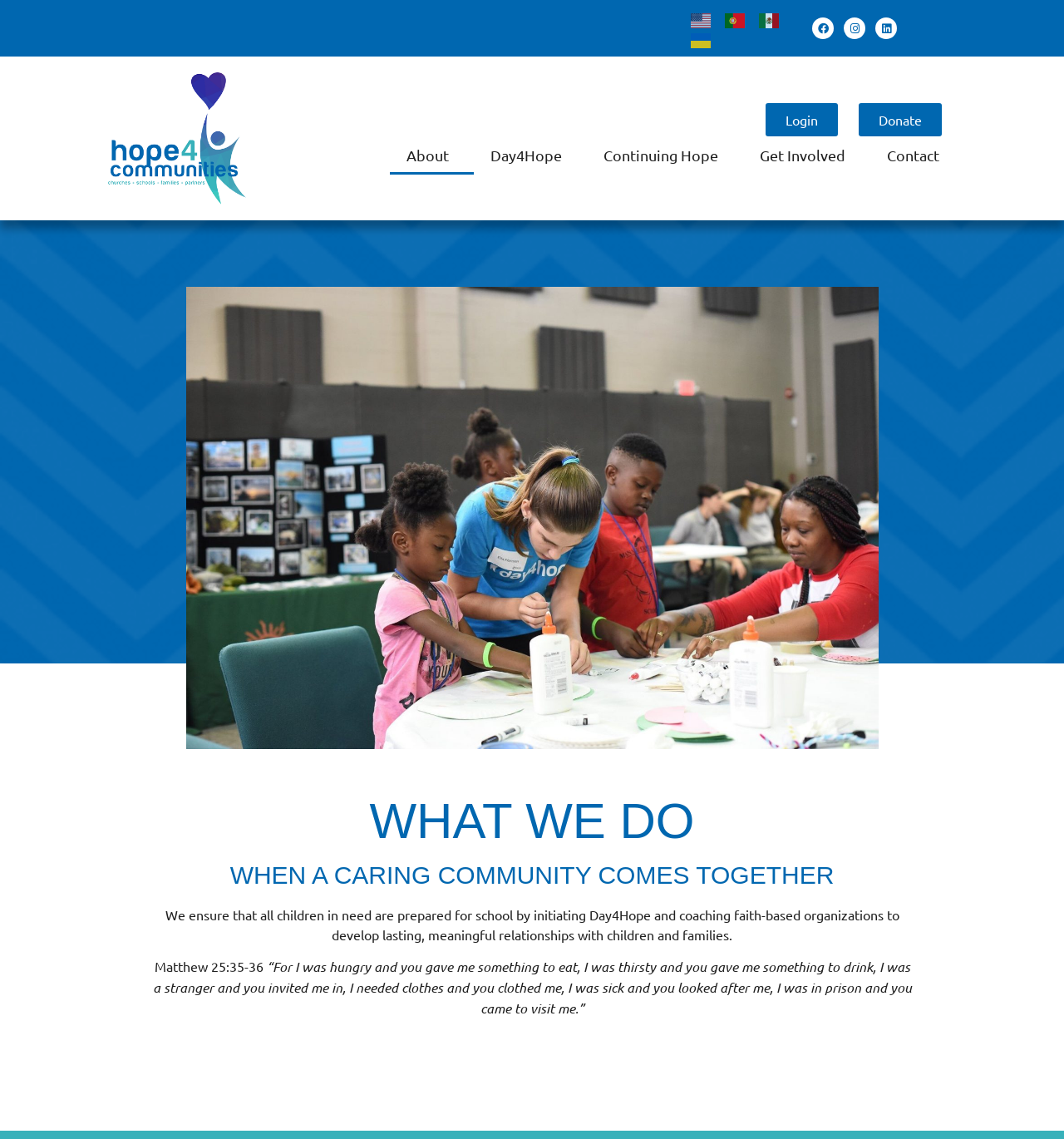Please predict the bounding box coordinates (top-left x, top-left y, bottom-right x, bottom-right y) for the UI element in the screenshot that fits the description: alt="Hope 4 Communities logo (color)"

[0.102, 0.064, 0.231, 0.18]